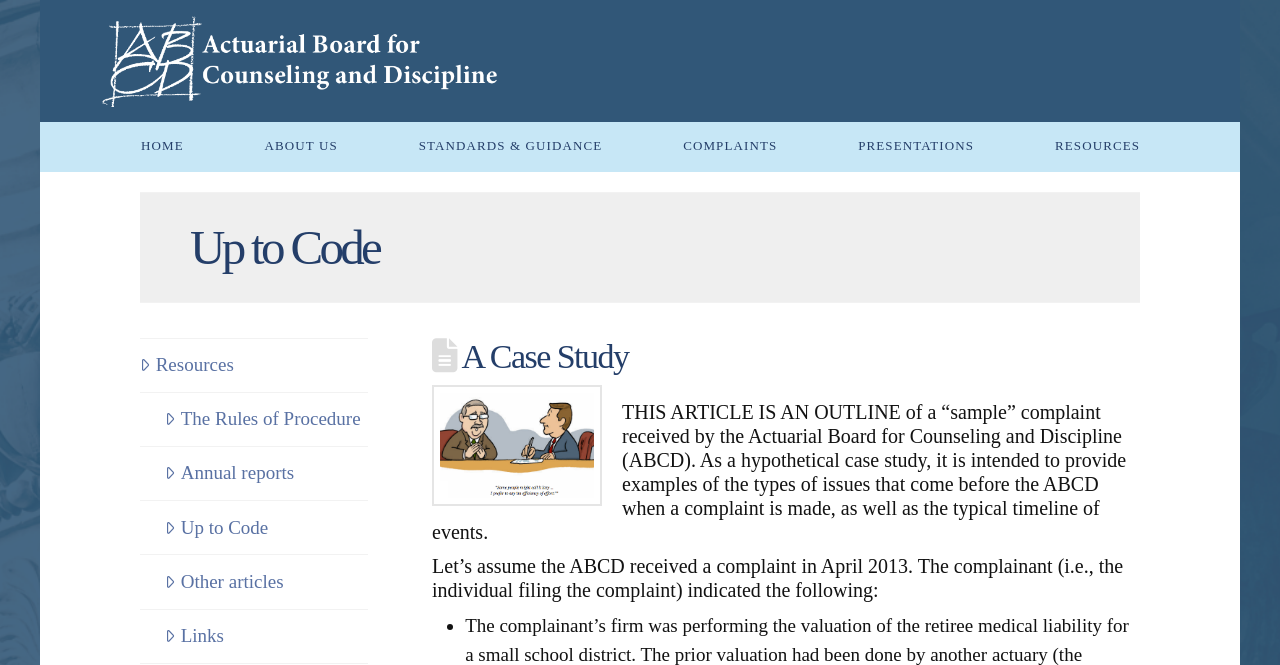For the given element description The Rules of Procedure, determine the bounding box coordinates of the UI element. The coordinates should follow the format (top-left x, top-left y, bottom-right x, bottom-right y) and be within the range of 0 to 1.

[0.129, 0.609, 0.282, 0.652]